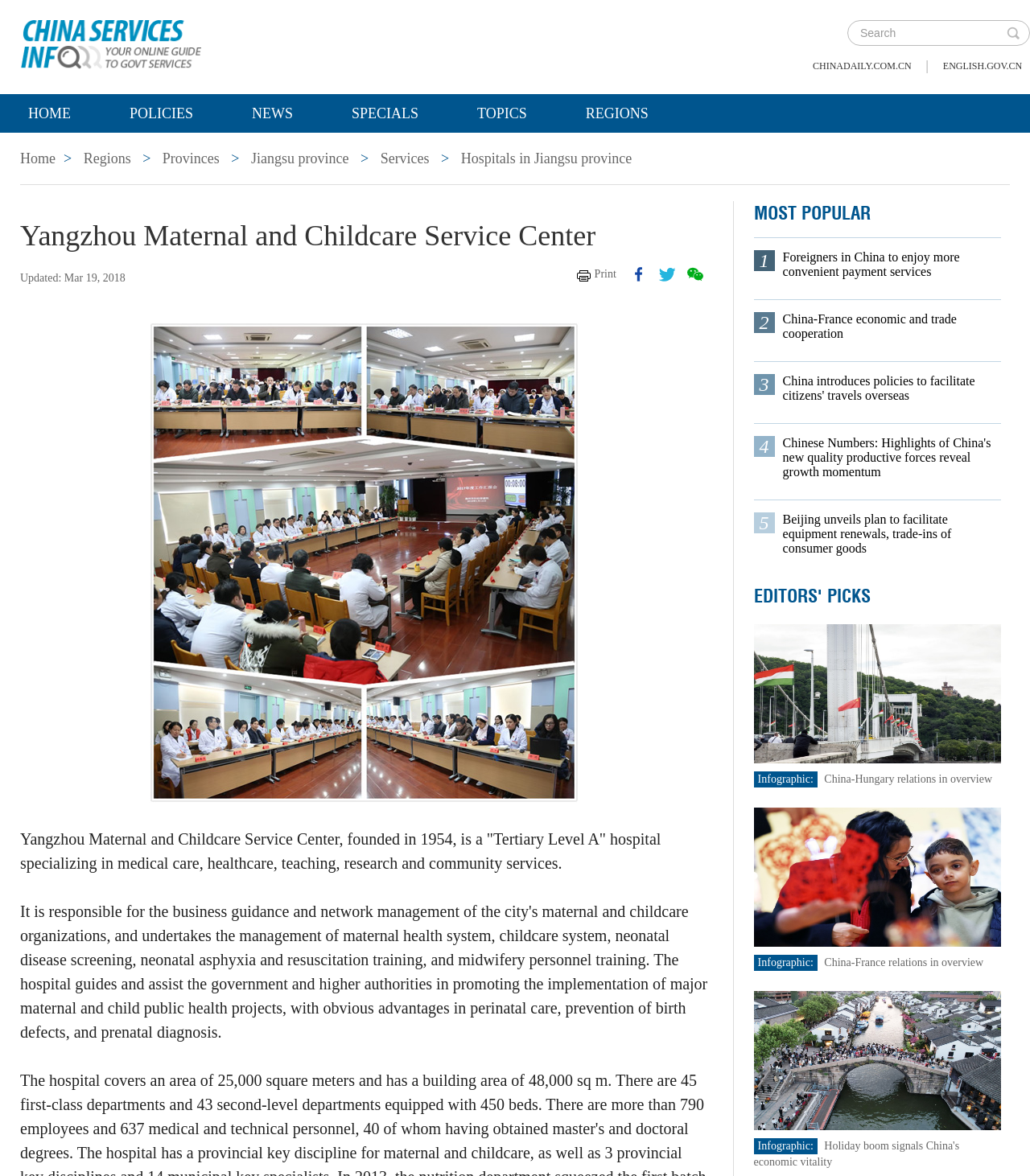Point out the bounding box coordinates of the section to click in order to follow this instruction: "Search for something".

[0.823, 0.018, 0.98, 0.038]